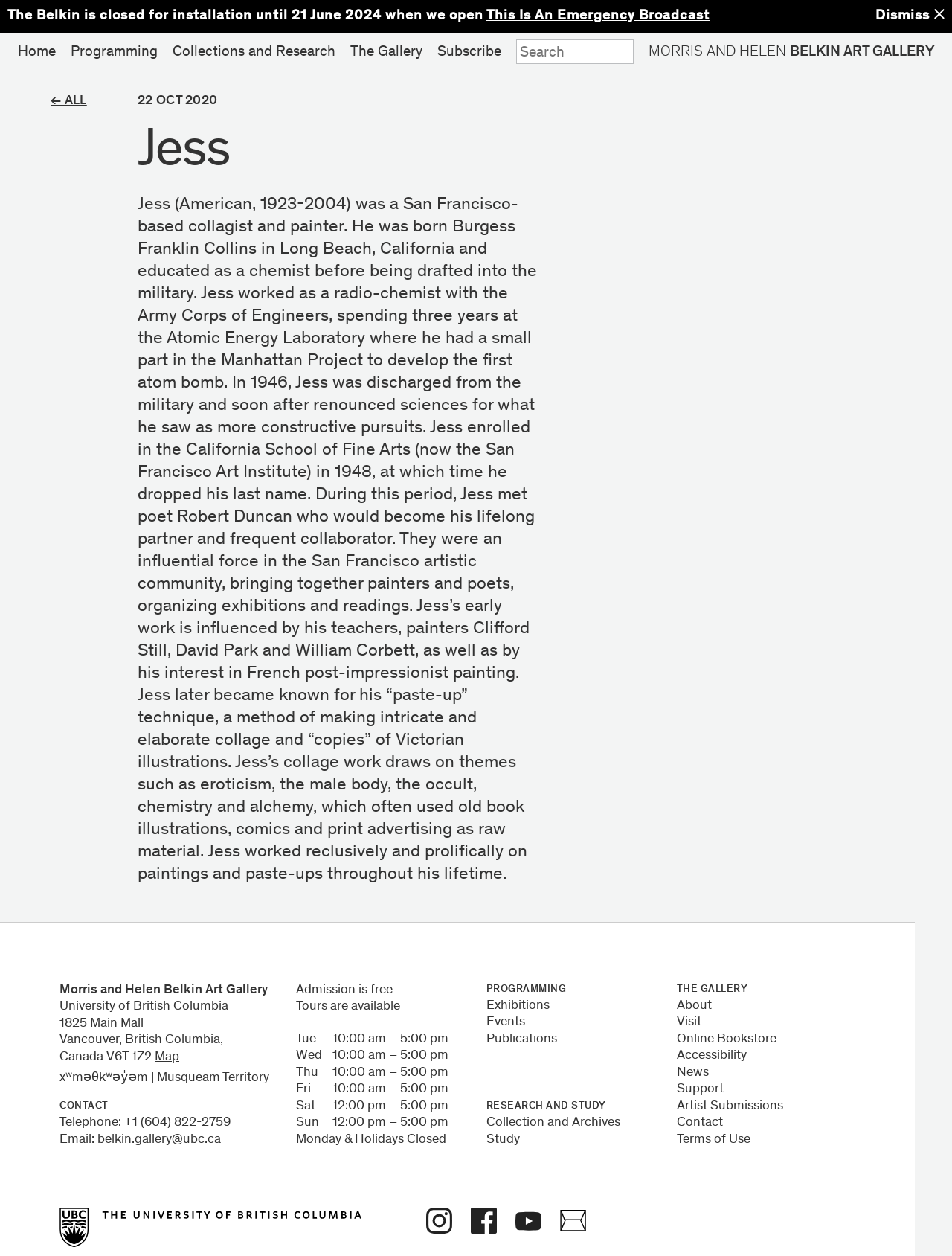Given the following UI element description: "About", find the bounding box coordinates in the webpage screenshot.

[0.711, 0.795, 0.748, 0.806]